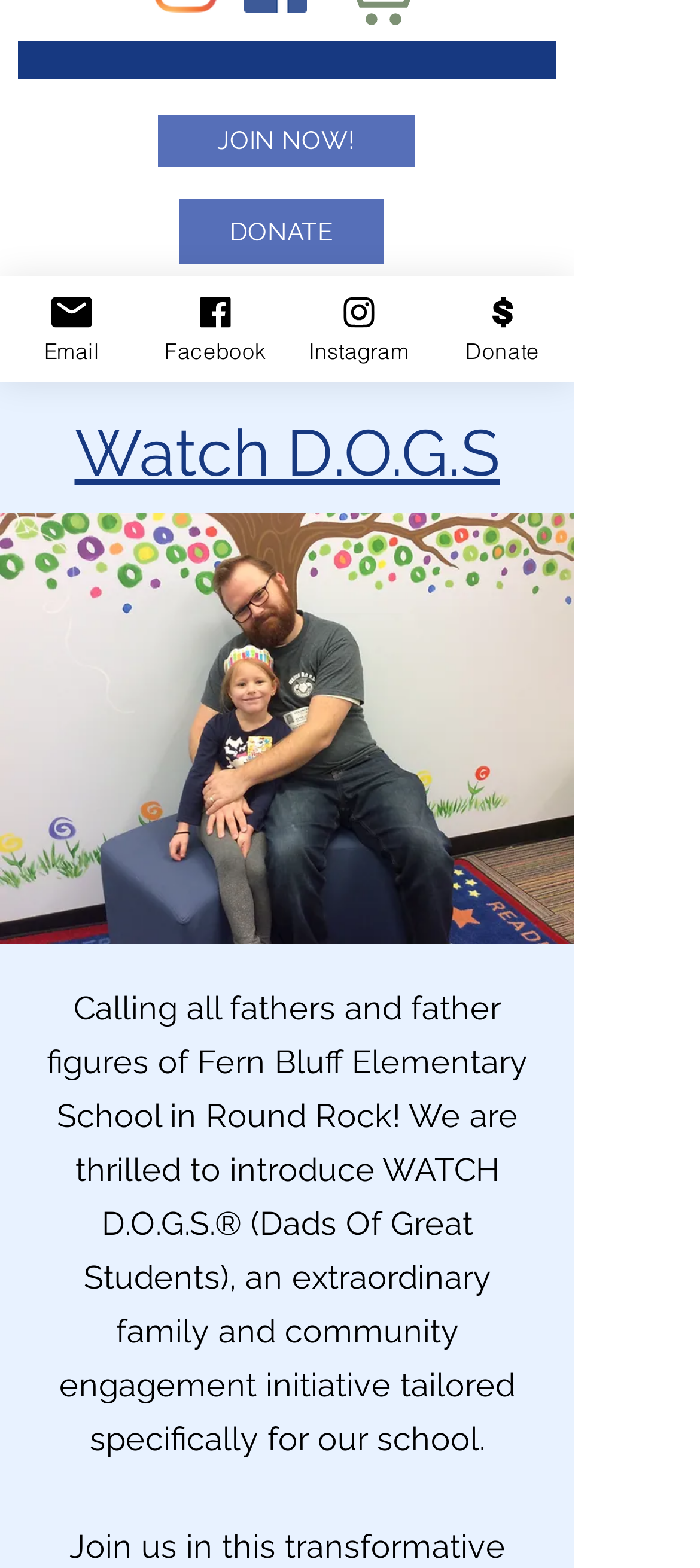Please predict the bounding box coordinates (top-left x, top-left y, bottom-right x, bottom-right y) for the UI element in the screenshot that fits the description: JOIN NOW!

[0.218, 0.07, 0.6, 0.11]